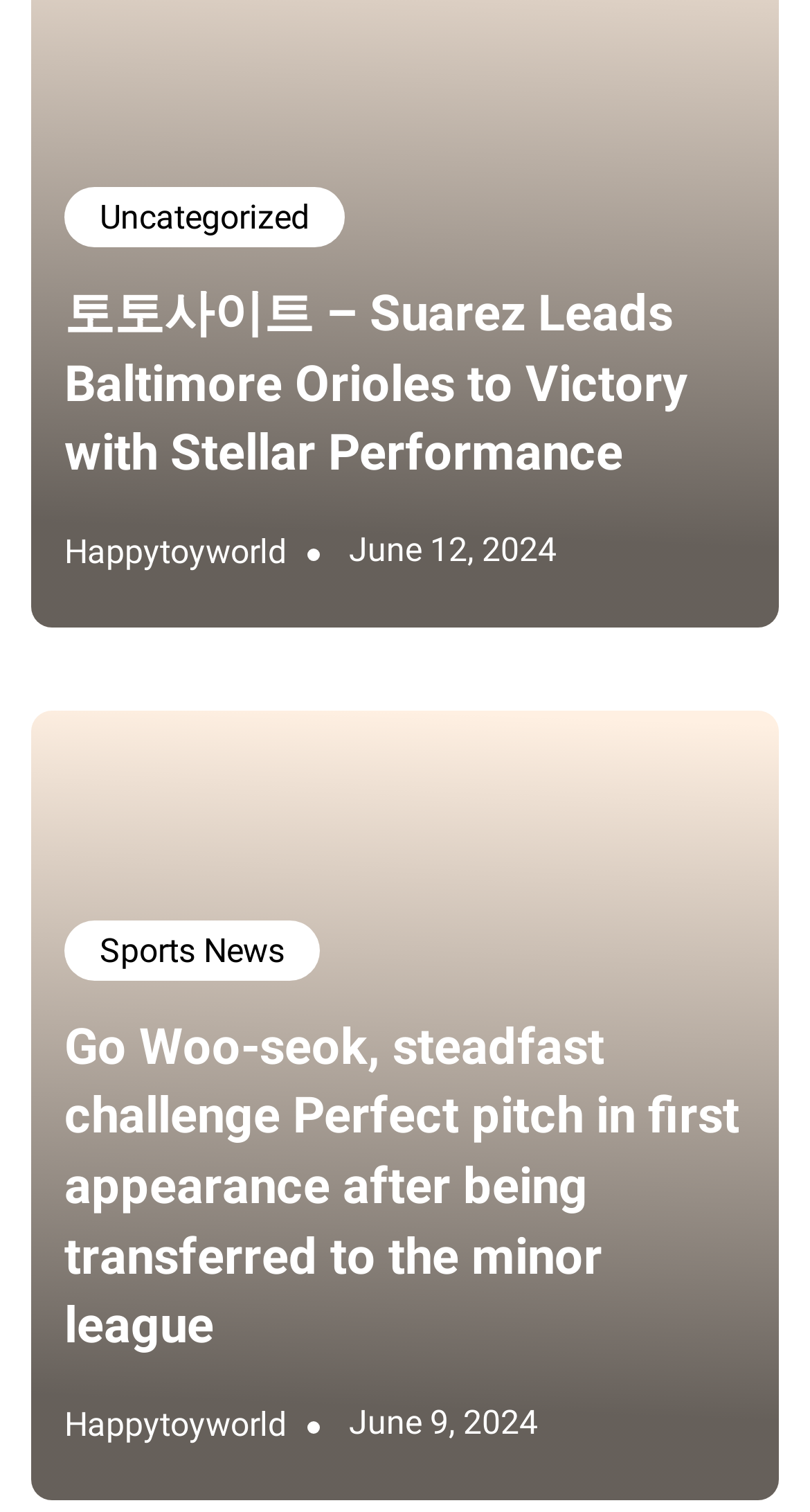What is the date of the second article?
Using the information from the image, provide a comprehensive answer to the question.

The second article has a link with the text 'June 9, 2024', which indicates the date of the article. This date is also confirmed by the time element with the same text.